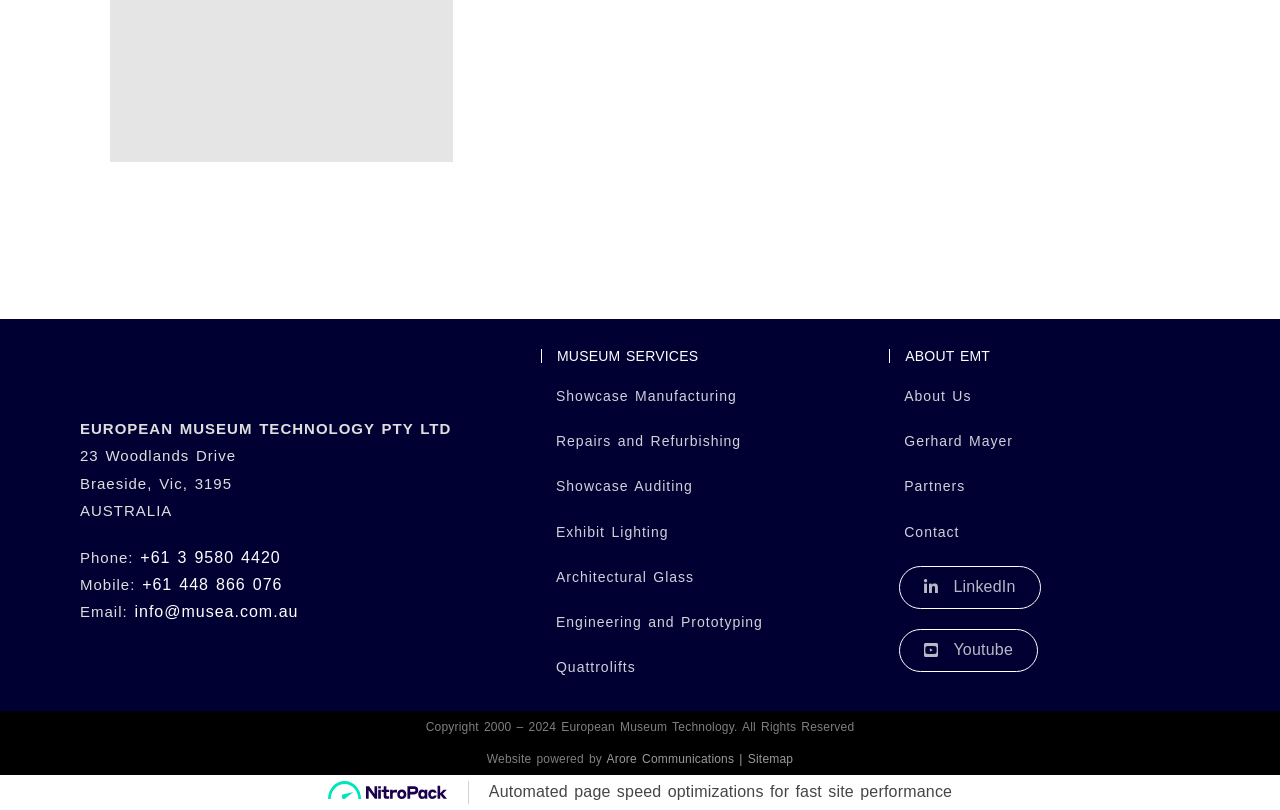What is the name of the museum?
Based on the screenshot, provide a one-word or short-phrase response.

M+ Museum For Visual Culture